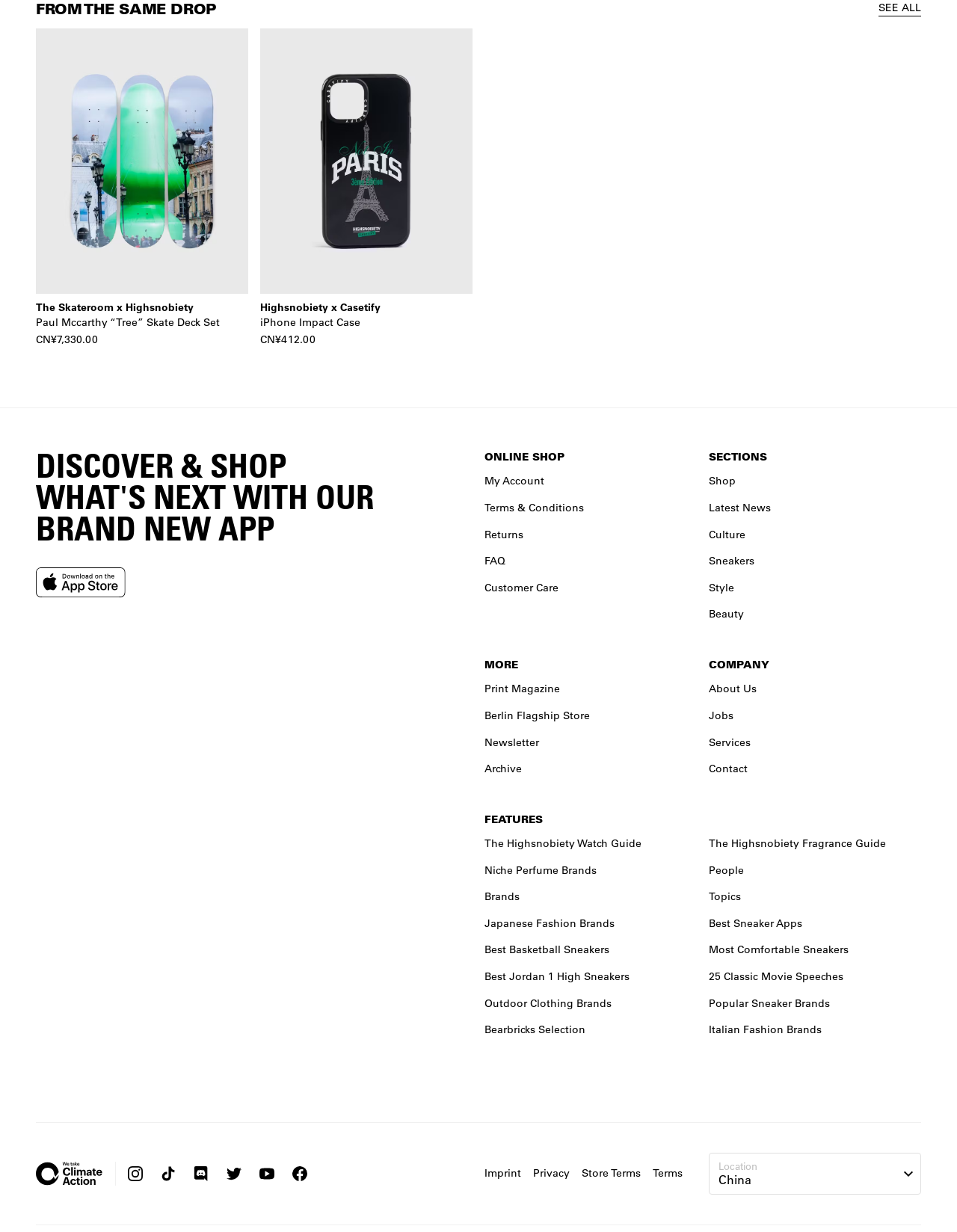Indicate the bounding box coordinates of the element that needs to be clicked to satisfy the following instruction: "Download Highsnobiety app". The coordinates should be four float numbers between 0 and 1, i.e., [left, top, right, bottom].

[0.038, 0.461, 0.131, 0.485]